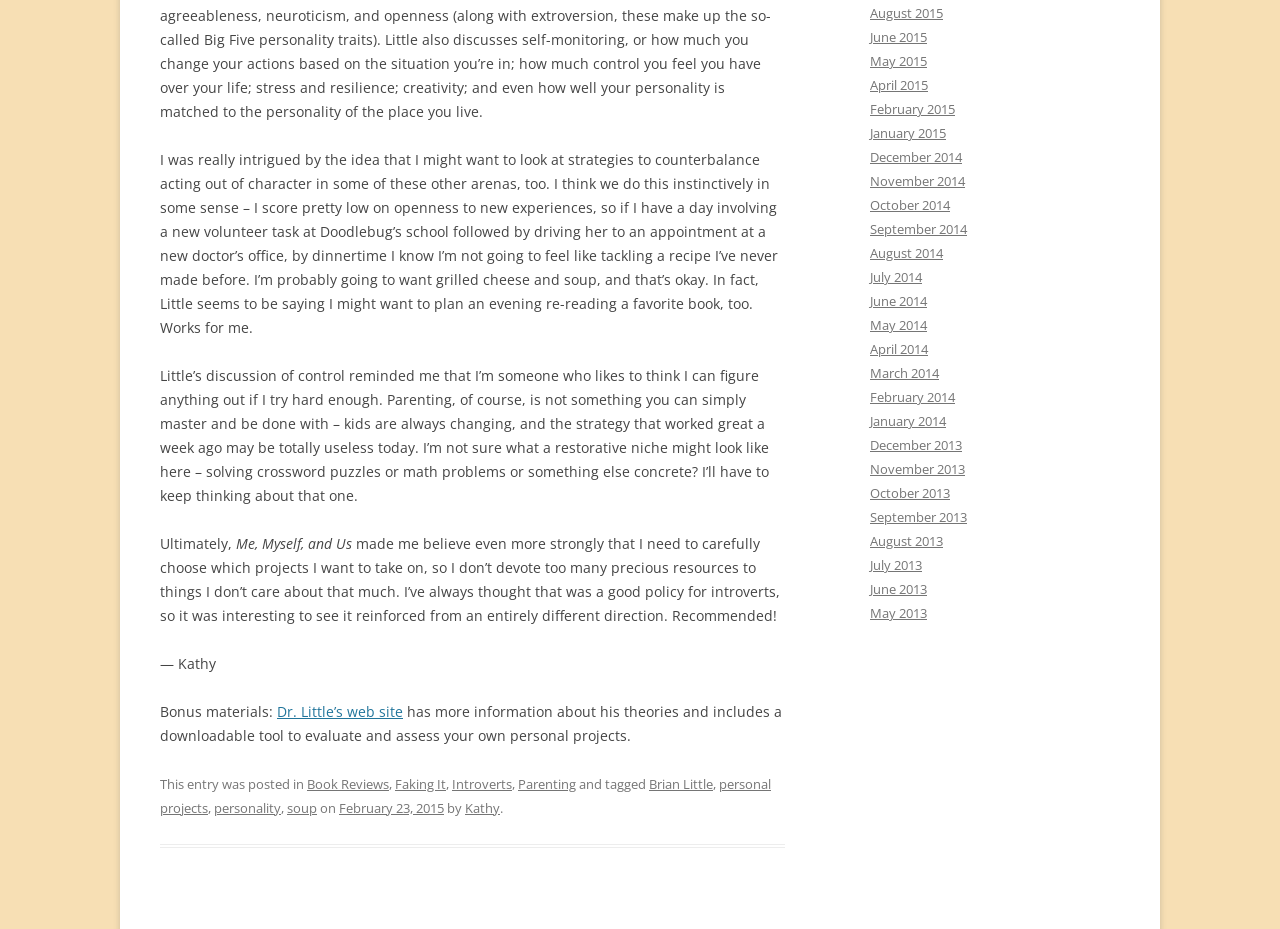Please find the bounding box coordinates of the element's region to be clicked to carry out this instruction: "Read the post by Kathy".

[0.363, 0.86, 0.391, 0.879]